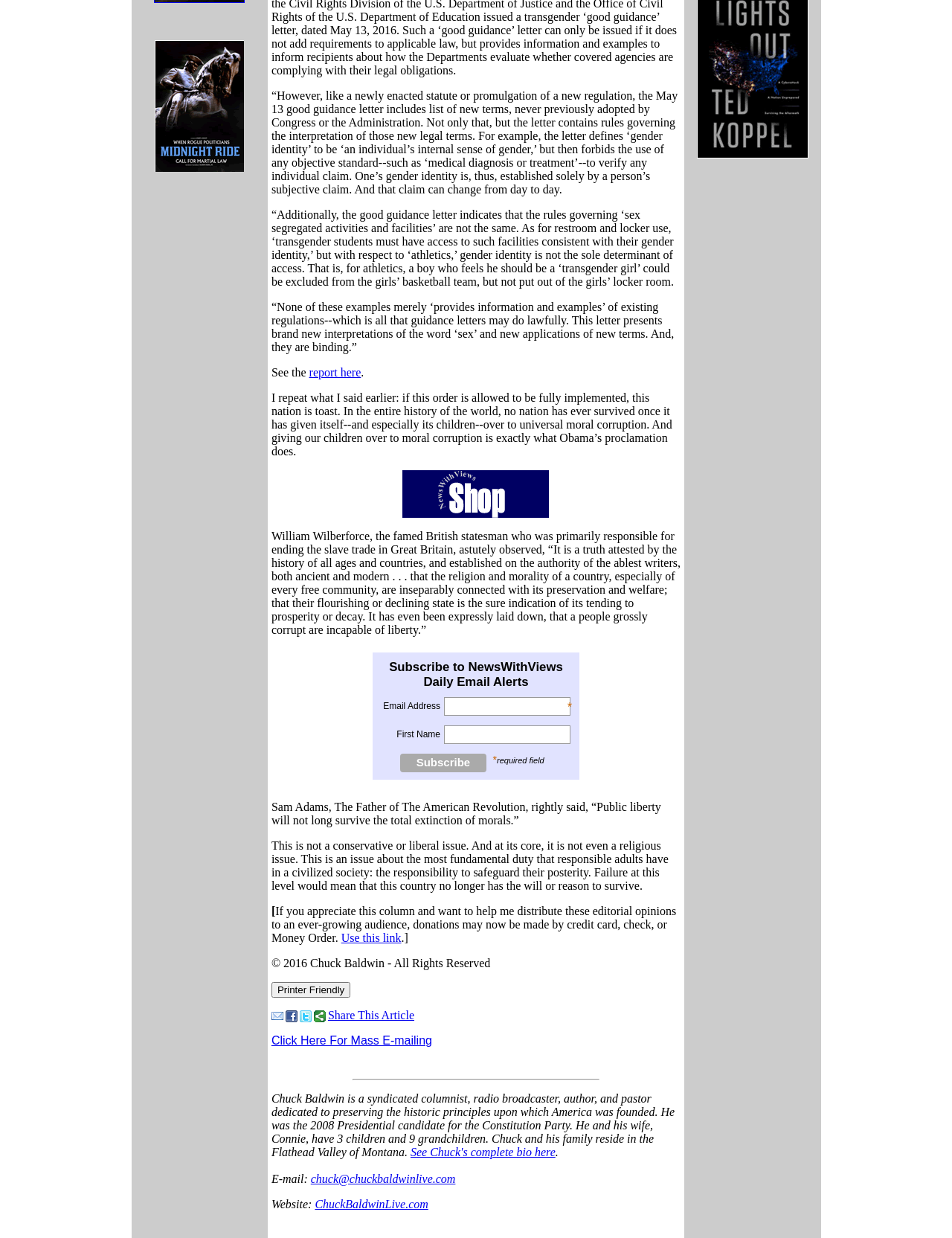Please identify the bounding box coordinates of the element on the webpage that should be clicked to follow this instruction: "Enter email address". The bounding box coordinates should be given as four float numbers between 0 and 1, formatted as [left, top, right, bottom].

[0.466, 0.563, 0.599, 0.578]